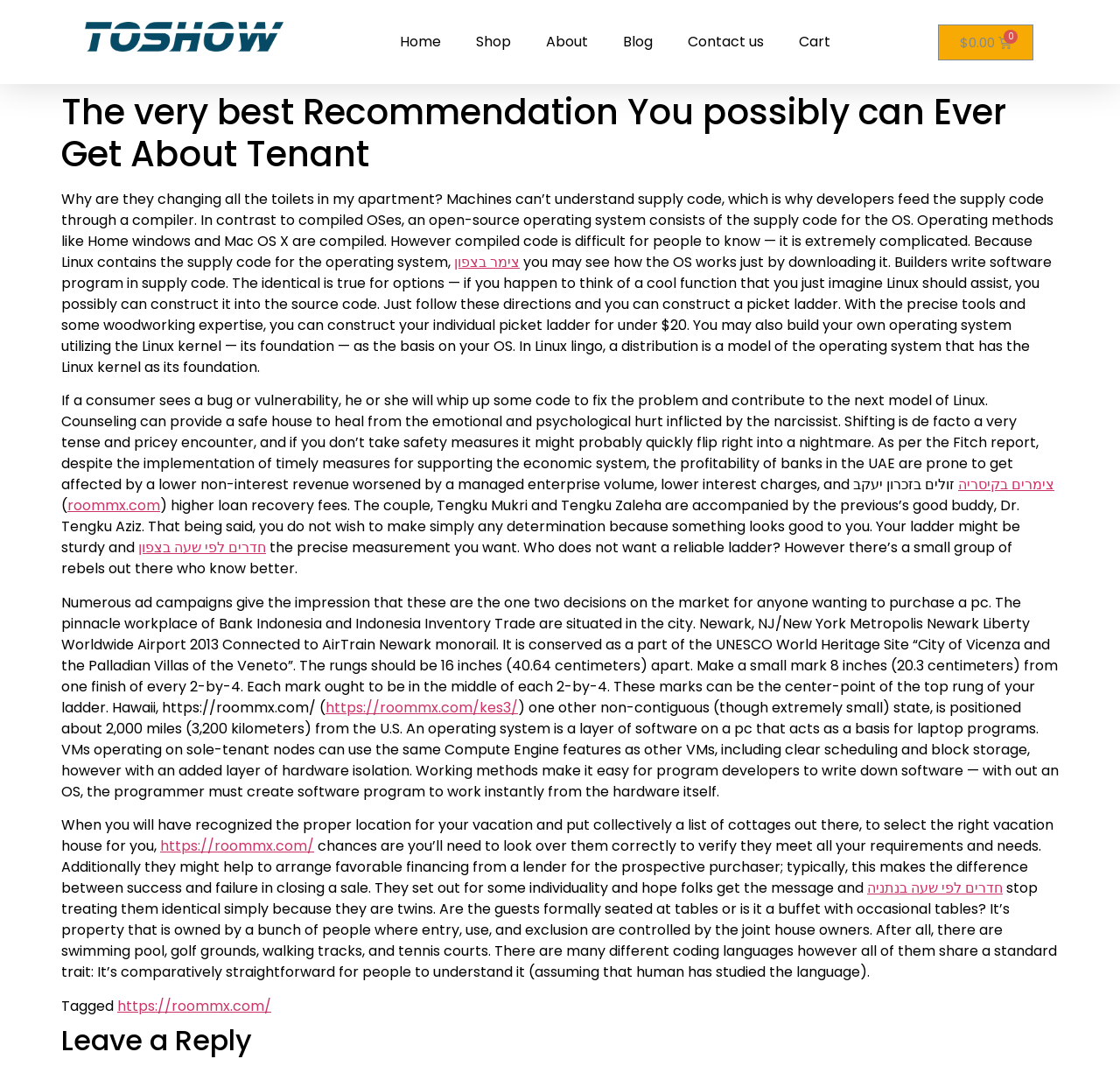Please determine the headline of the webpage and provide its content.

The very best Recommendation You possibly can Ever Get About Tenant